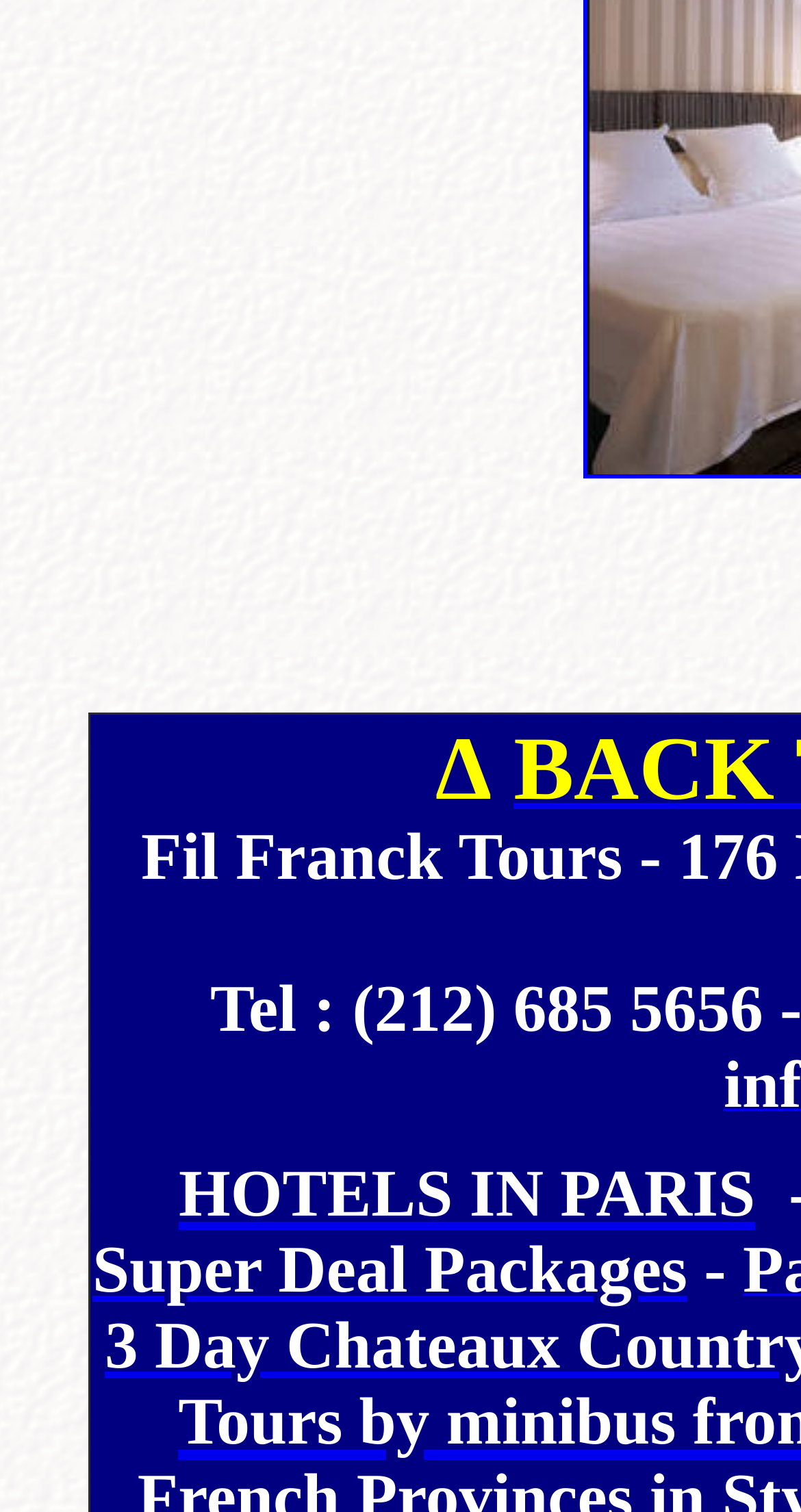Find the bounding box coordinates for the HTML element specified by: "HOTELS IN PARIS".

[0.223, 0.747, 0.943, 0.819]